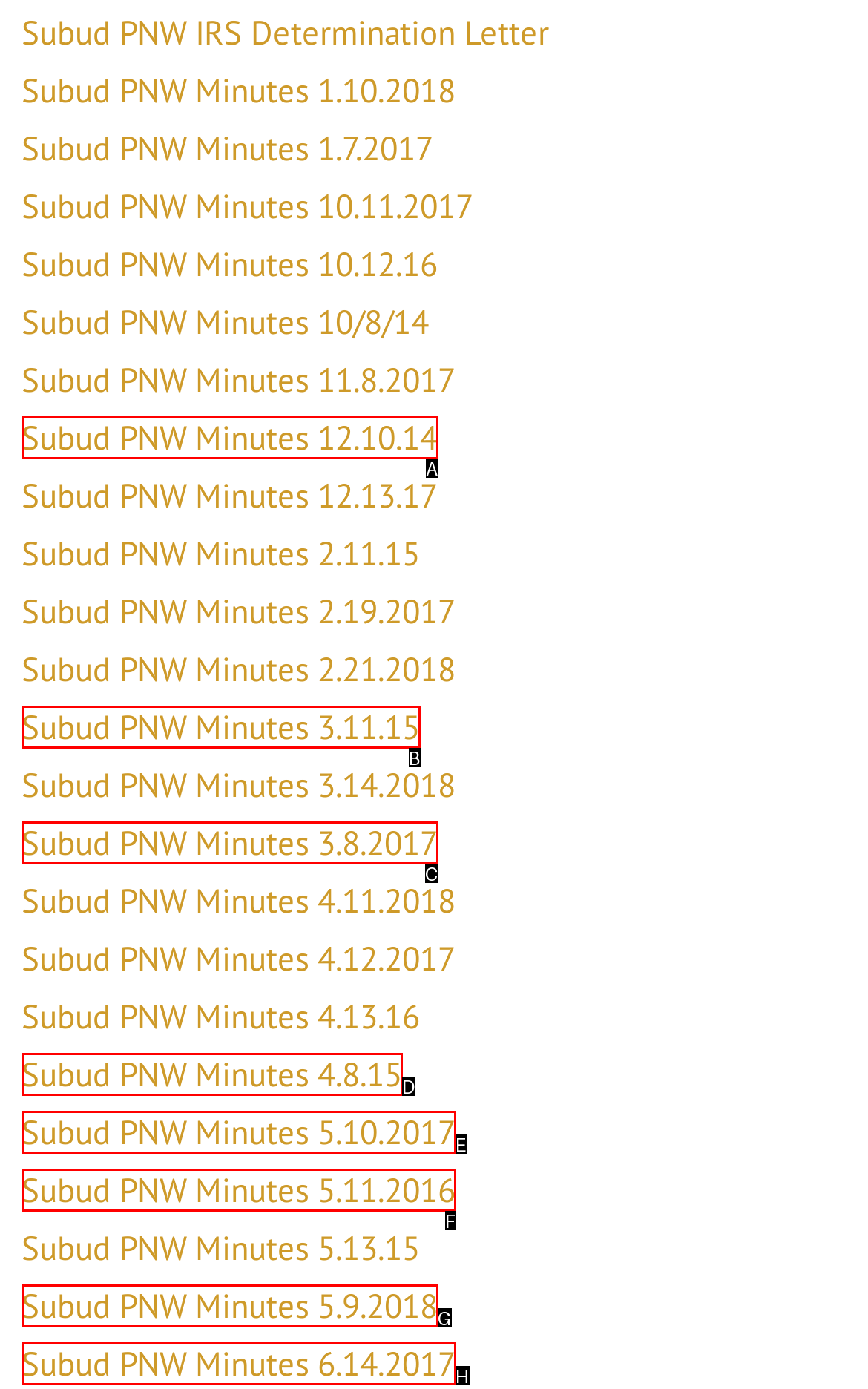Select the HTML element that corresponds to the description: Subud PNW Minutes 3.11.15. Reply with the letter of the correct option.

B